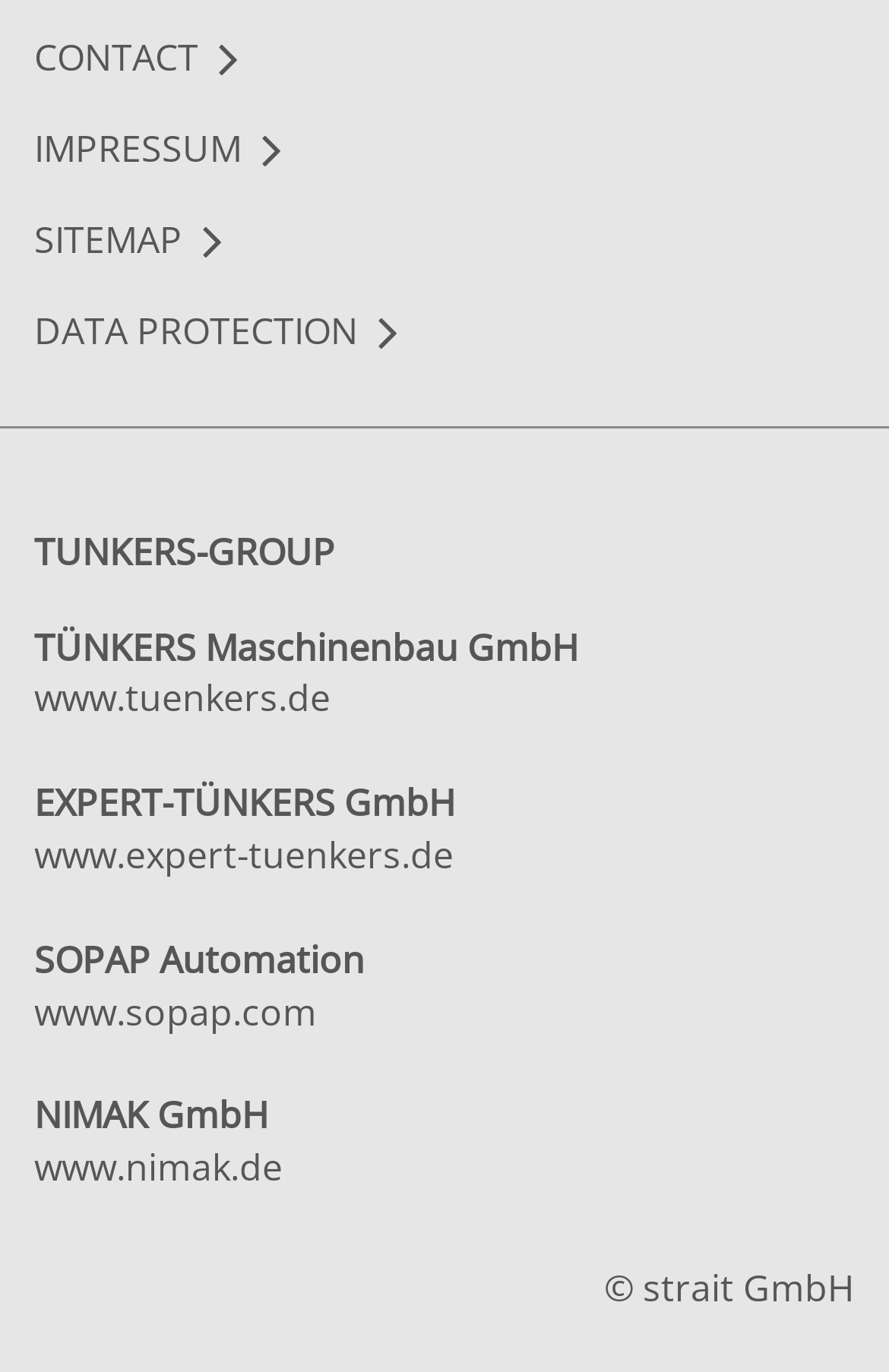Identify the bounding box coordinates for the element you need to click to achieve the following task: "go to the SOPAP Automation website". Provide the bounding box coordinates as four float numbers between 0 and 1, in the form [left, top, right, bottom].

[0.038, 0.718, 0.356, 0.755]